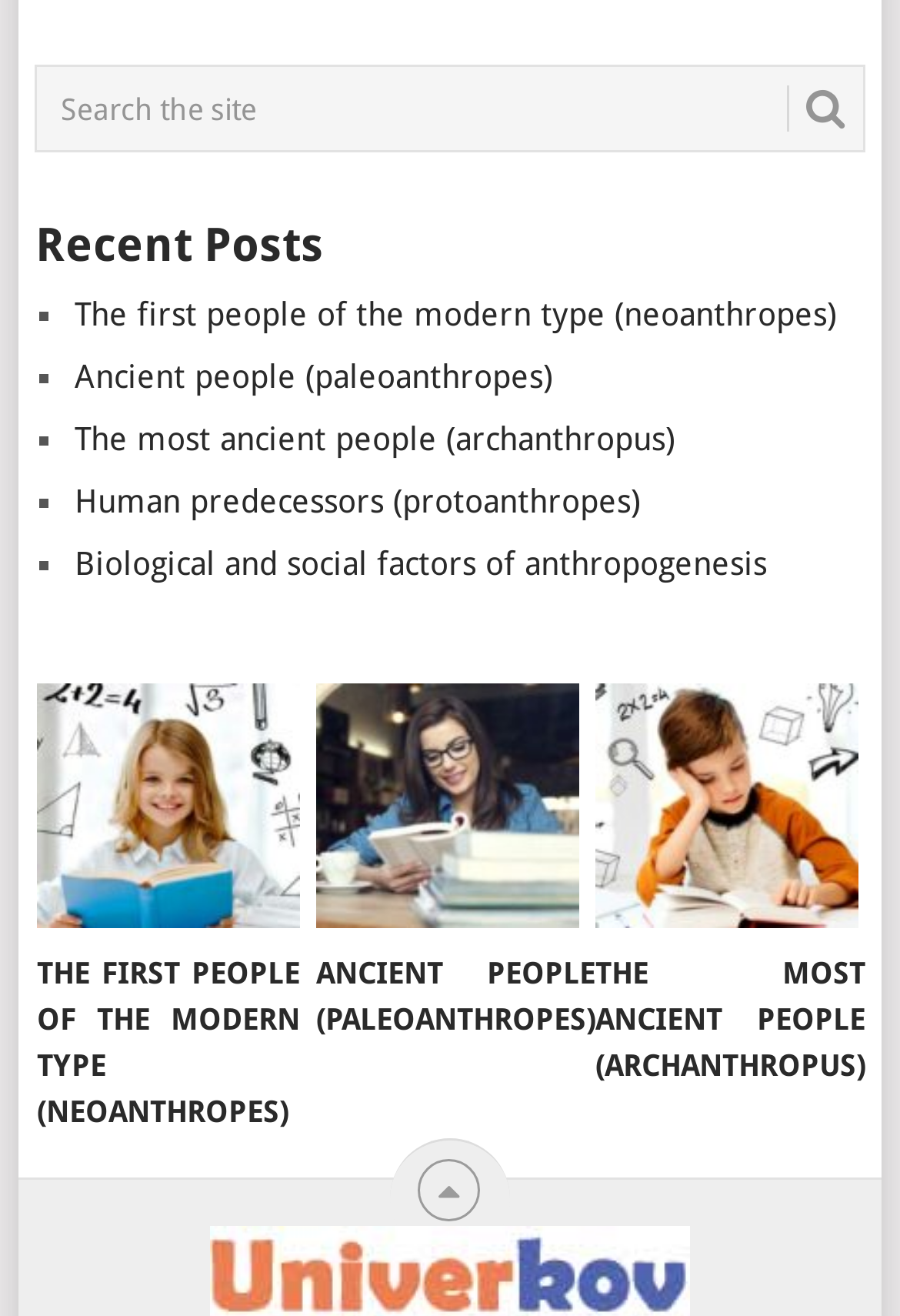Can you determine the bounding box coordinates of the area that needs to be clicked to fulfill the following instruction: "read the news"?

None